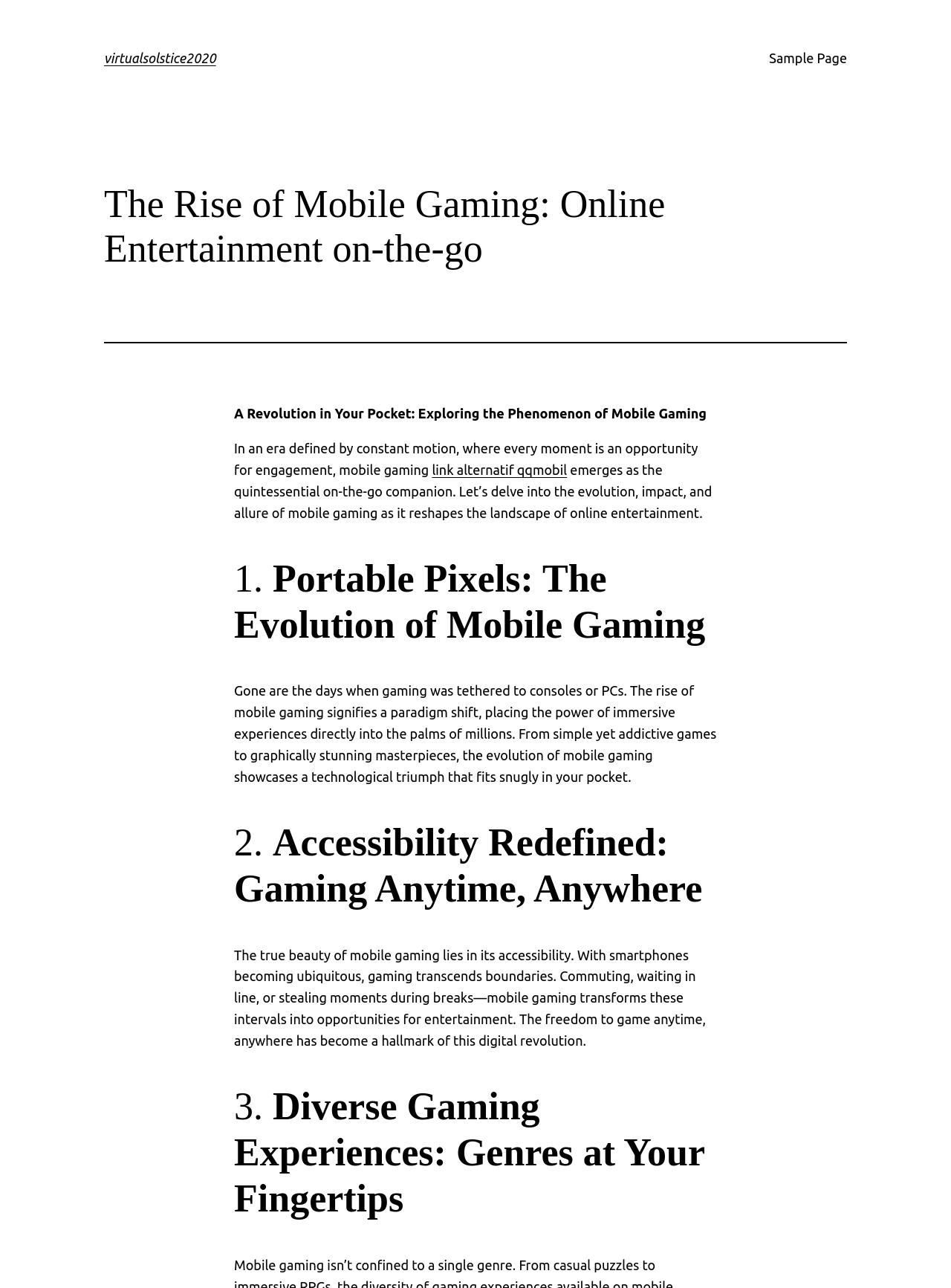Present a detailed account of what is displayed on the webpage.

The webpage is about the rise of mobile gaming, with a focus on its evolution, impact, and allure. At the top, there is a heading with the title "The Rise of Mobile Gaming: Online Entertainment on-the-go" and a link to "virtualsolstice2020" positioned to its left. On the right side of the top section, there is a link to "Sample Page".

Below the title, there is a horizontal separator line. Following this, there are three sections, each with a heading and descriptive text. The first section has a heading "A Revolution in Your Pocket: Exploring the Phenomenon of Mobile Gaming" and a few paragraphs of text that discuss the phenomenon of mobile gaming. There is also a link to "link alternatif qqmobil" within this section.

The second section has a heading "1. Portable Pixels: The Evolution of Mobile Gaming" and a paragraph of text that discusses the evolution of mobile gaming, from simple games to graphically stunning masterpieces.

The third section has a heading "2. Accessibility Redefined: Gaming Anytime, Anywhere" and a paragraph of text that highlights the accessibility of mobile gaming, allowing users to game anytime, anywhere. The fourth section has a heading "3. Diverse Gaming Experiences: Genres at Your Fingertips" but does not have any accompanying text in the provided accessibility tree.